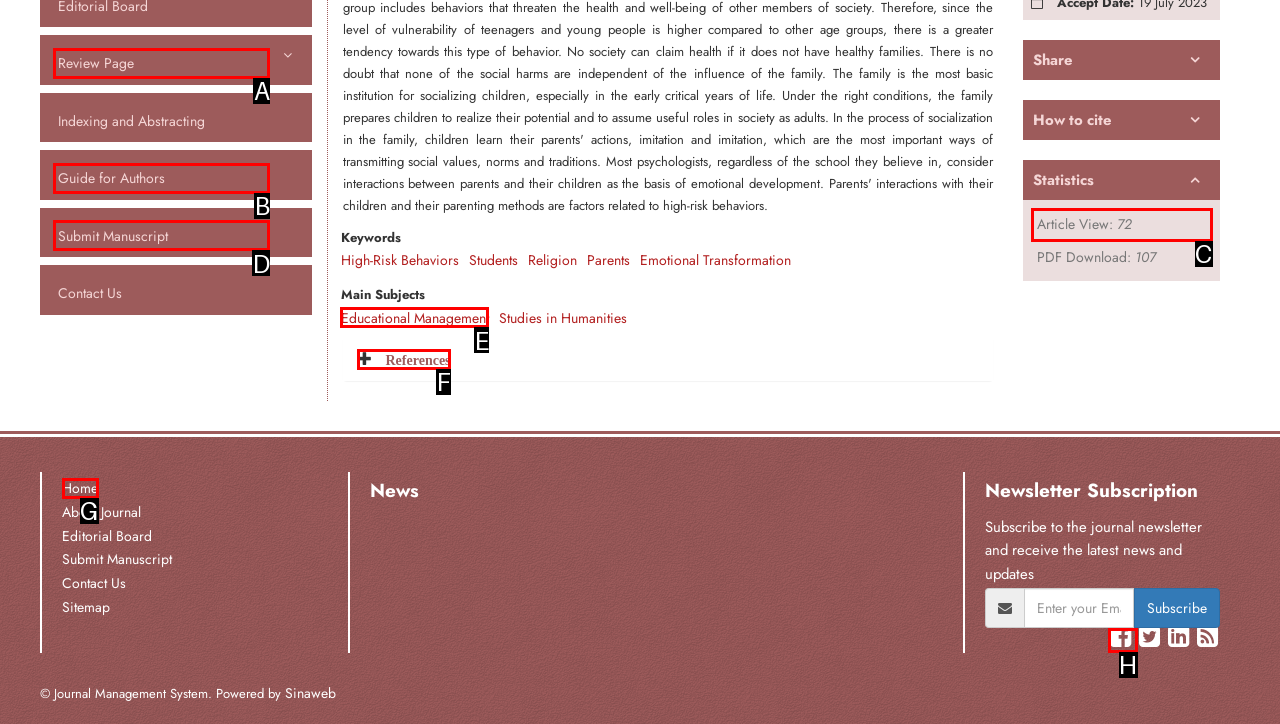Identify the HTML element that matches the description: References. Provide the letter of the correct option from the choices.

F